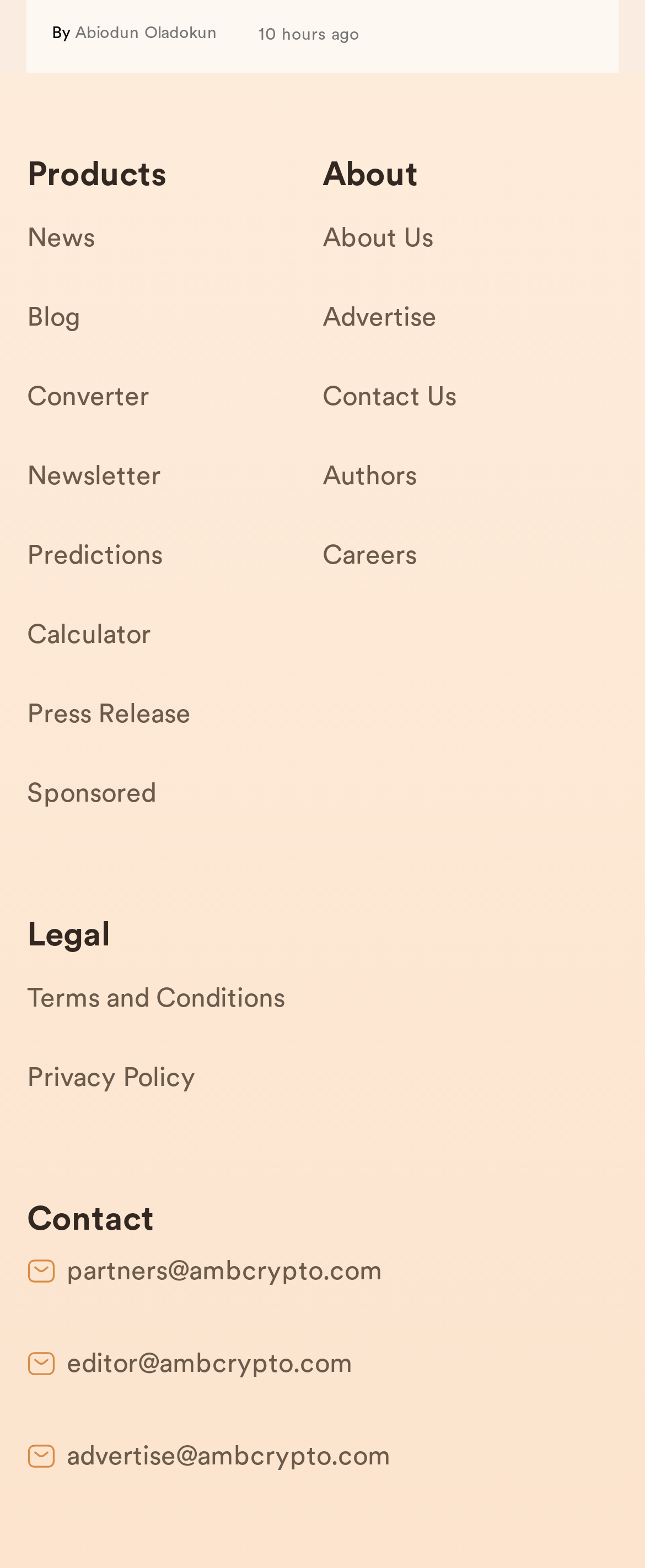Given the description Terms and Conditions, predict the bounding box coordinates of the UI element. Ensure the coordinates are in the format (top-left x, top-left y, bottom-right x, bottom-right y) and all values are between 0 and 1.

[0.042, 0.622, 0.5, 0.673]